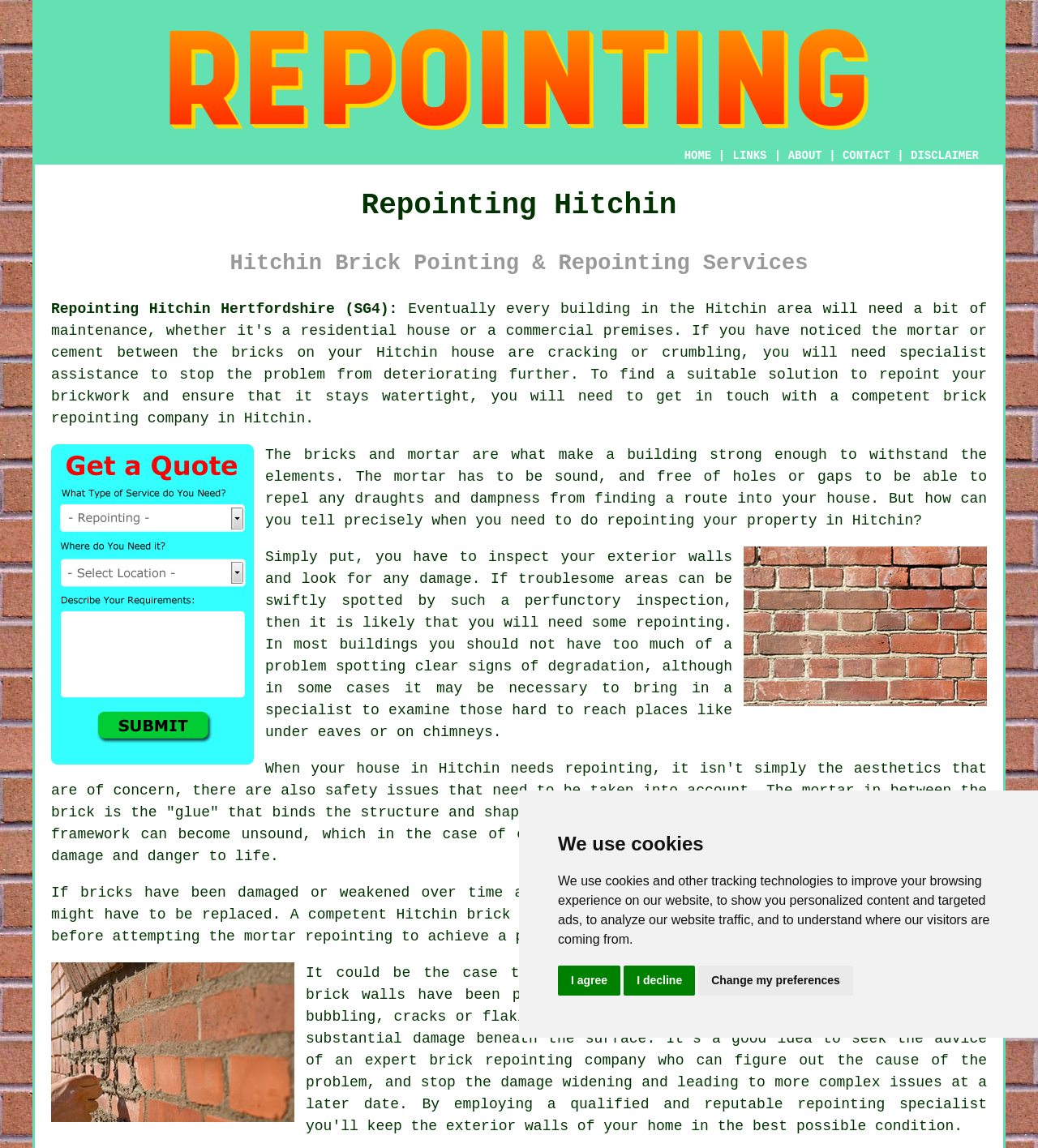Please identify the coordinates of the bounding box for the clickable region that will accomplish this instruction: "Click the ABOUT link".

[0.759, 0.13, 0.792, 0.141]